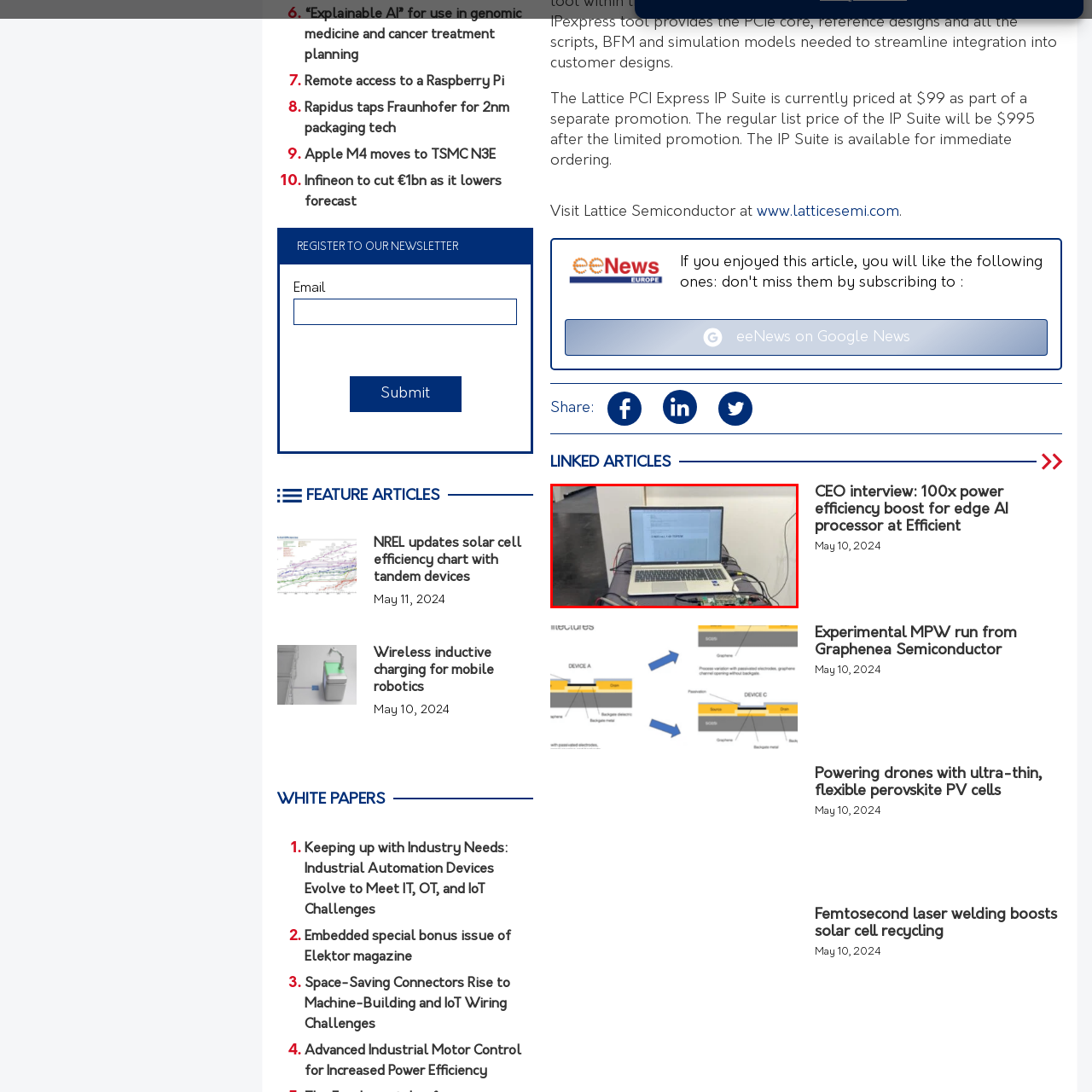Give an in-depth description of the image highlighted with the red boundary.

The image showcases a laptop positioned on a table, displaying technical information, potentially related to a project or presentation. Connected to the laptop is a development board, highlighting a scene of innovation and technology. The wires visible indicate an active setup, possibly for data transfer or programming purposes. This setting suggests a hands-on environment where electronics and software engineering converge, likely aimed at showcasing advancements in technology or hardware development associated with recent articles on cutting-edge engineering topics.